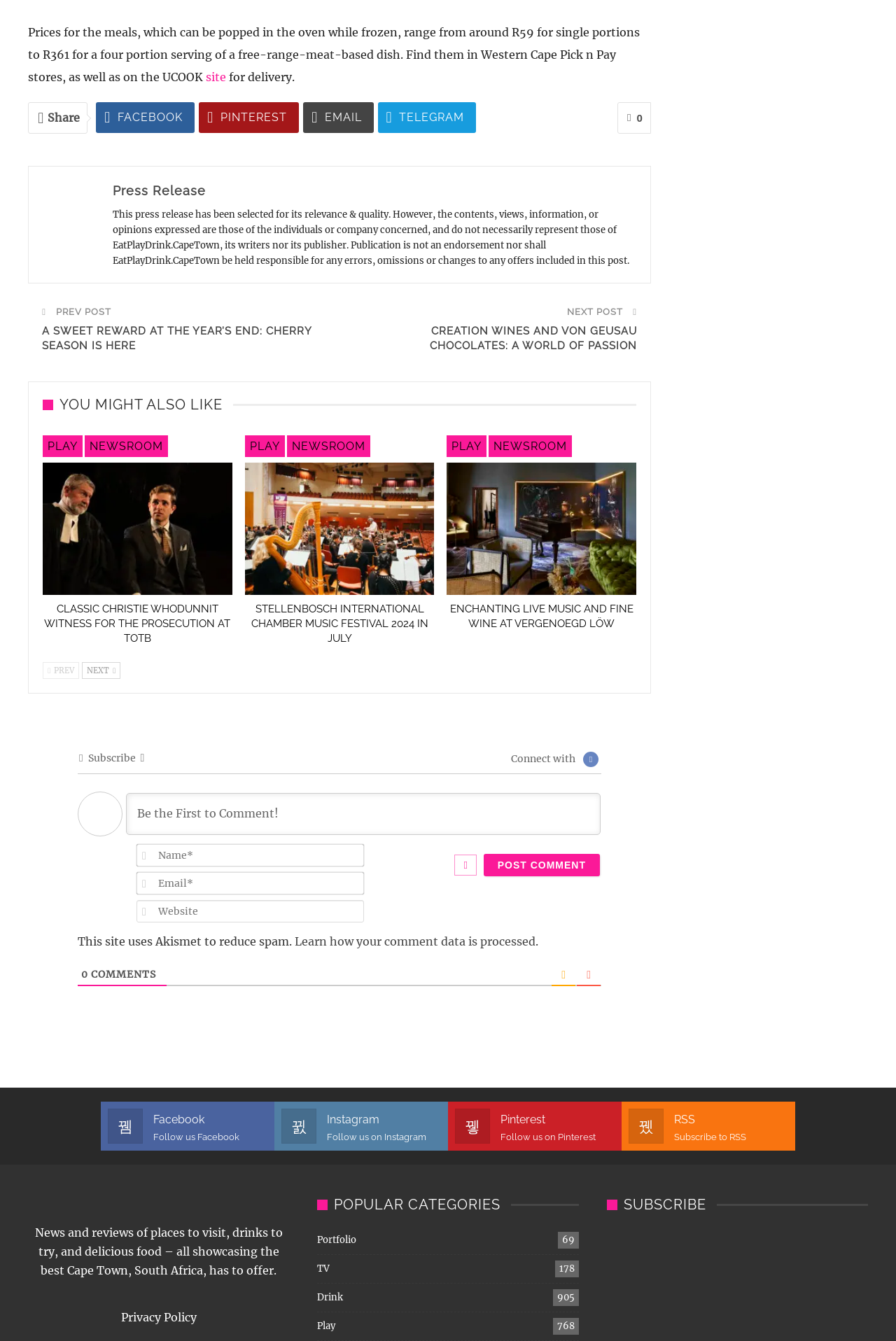Find the bounding box of the UI element described as: "parent_node: Website name="wc_website" placeholder="Website"". The bounding box coordinates should be given as four float values between 0 and 1, i.e., [left, top, right, bottom].

[0.152, 0.671, 0.407, 0.688]